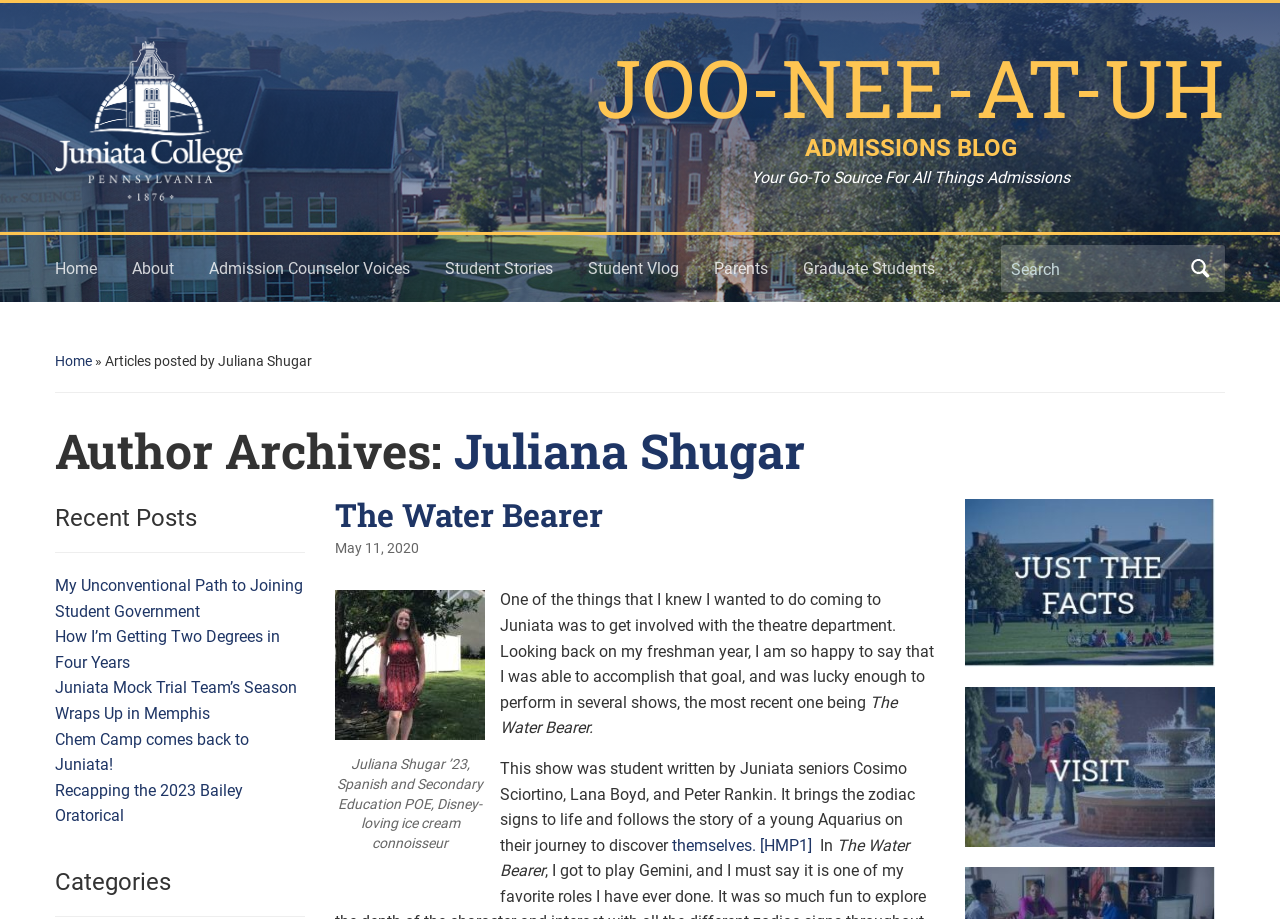Determine the bounding box coordinates of the clickable area required to perform the following instruction: "Read the recent post 'My Unconventional Path to Joining Student Government'". The coordinates should be represented as four float numbers between 0 and 1: [left, top, right, bottom].

[0.043, 0.627, 0.237, 0.675]